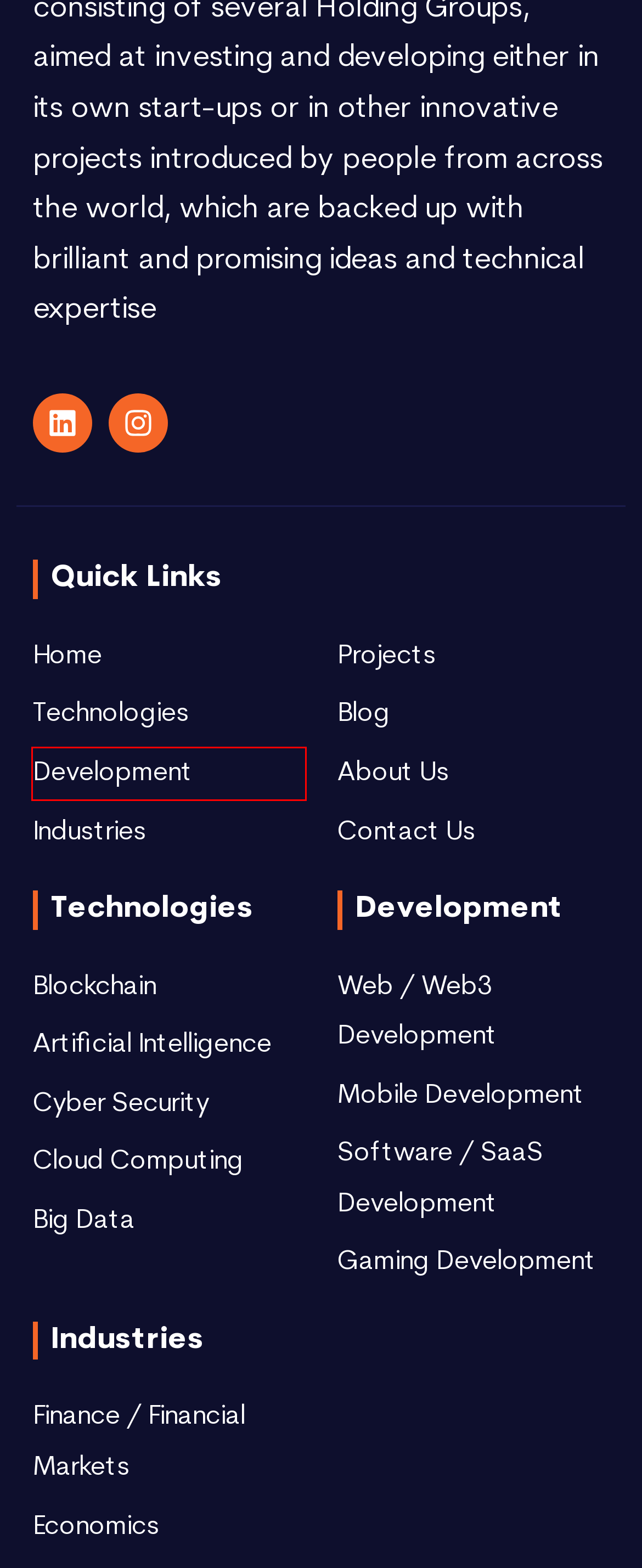Assess the screenshot of a webpage with a red bounding box and determine which webpage description most accurately matches the new page after clicking the element within the red box. Here are the options:
A. Web / Web3 Development HSP Holdings
B. Finance / Financial Markets HSP Holdings
C. Development HSP Holdings
D. Big Data HSP Holdings
E. Technologies HSP Holdings
F. Industries HSP Holdings
G. Blockchain HSP Holdings
H. Cyber Security HSP Holdings

C